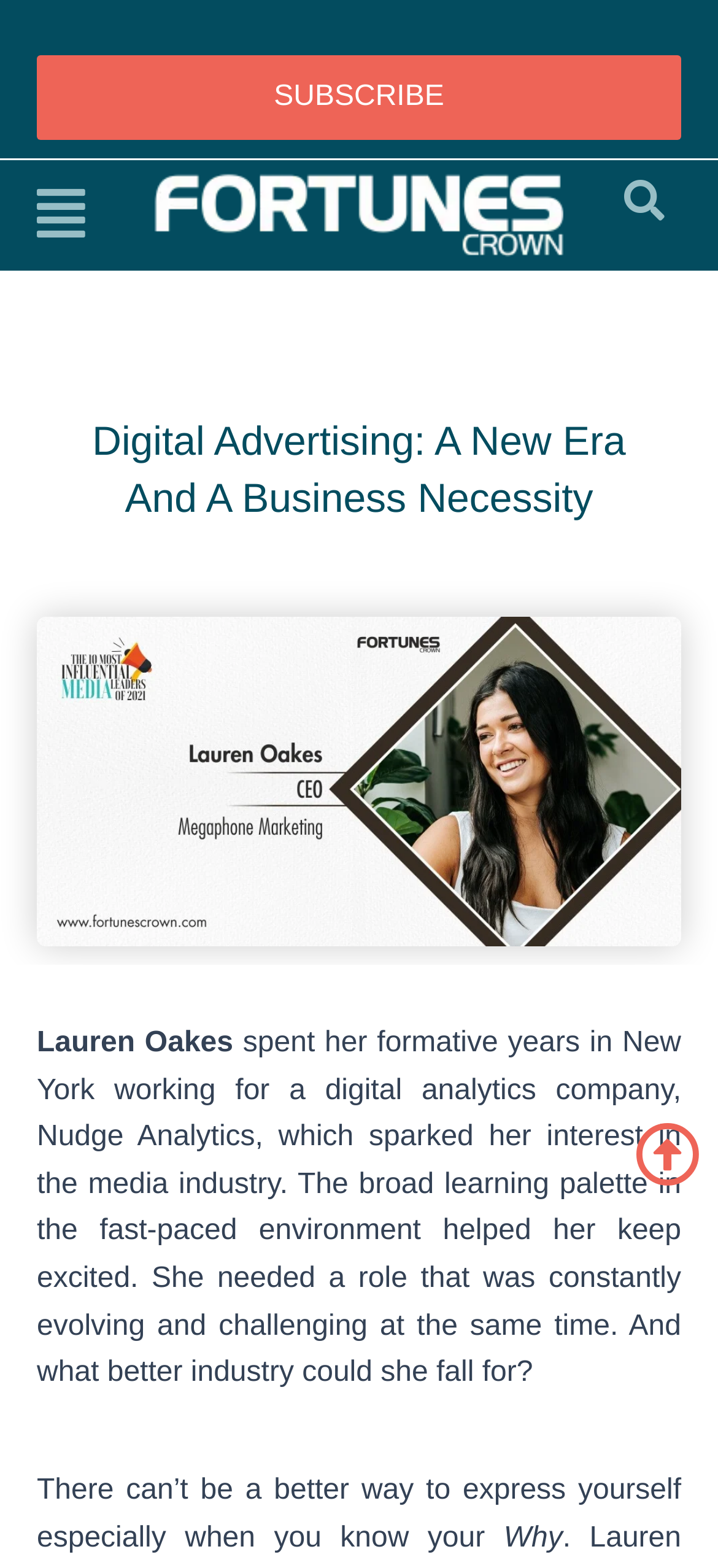Respond to the following question using a concise word or phrase: 
What is the name of the person in the image?

Lauren Oakes